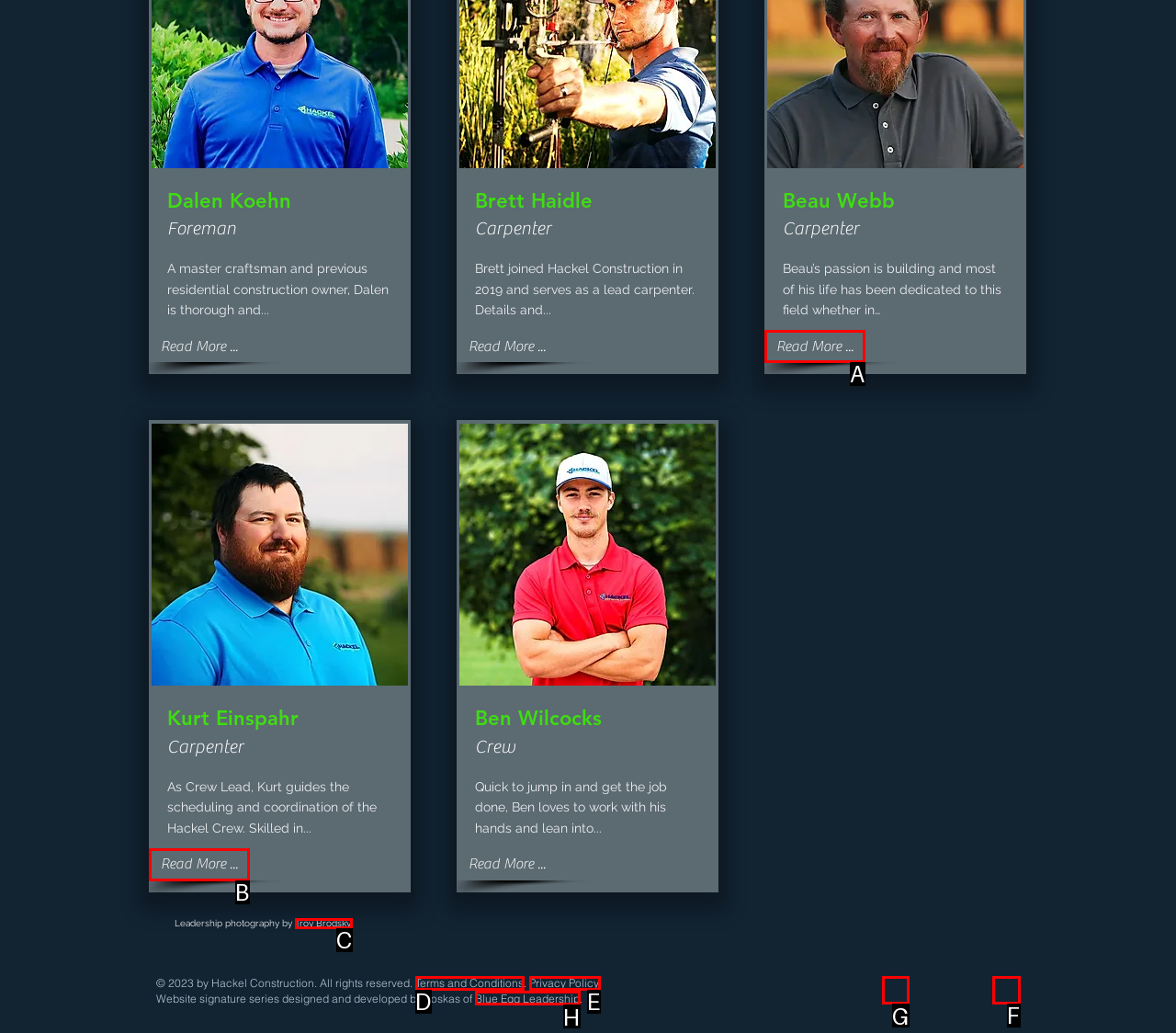Point out the correct UI element to click to carry out this instruction: Visit Hackel Construction's Facebook page
Answer with the letter of the chosen option from the provided choices directly.

G